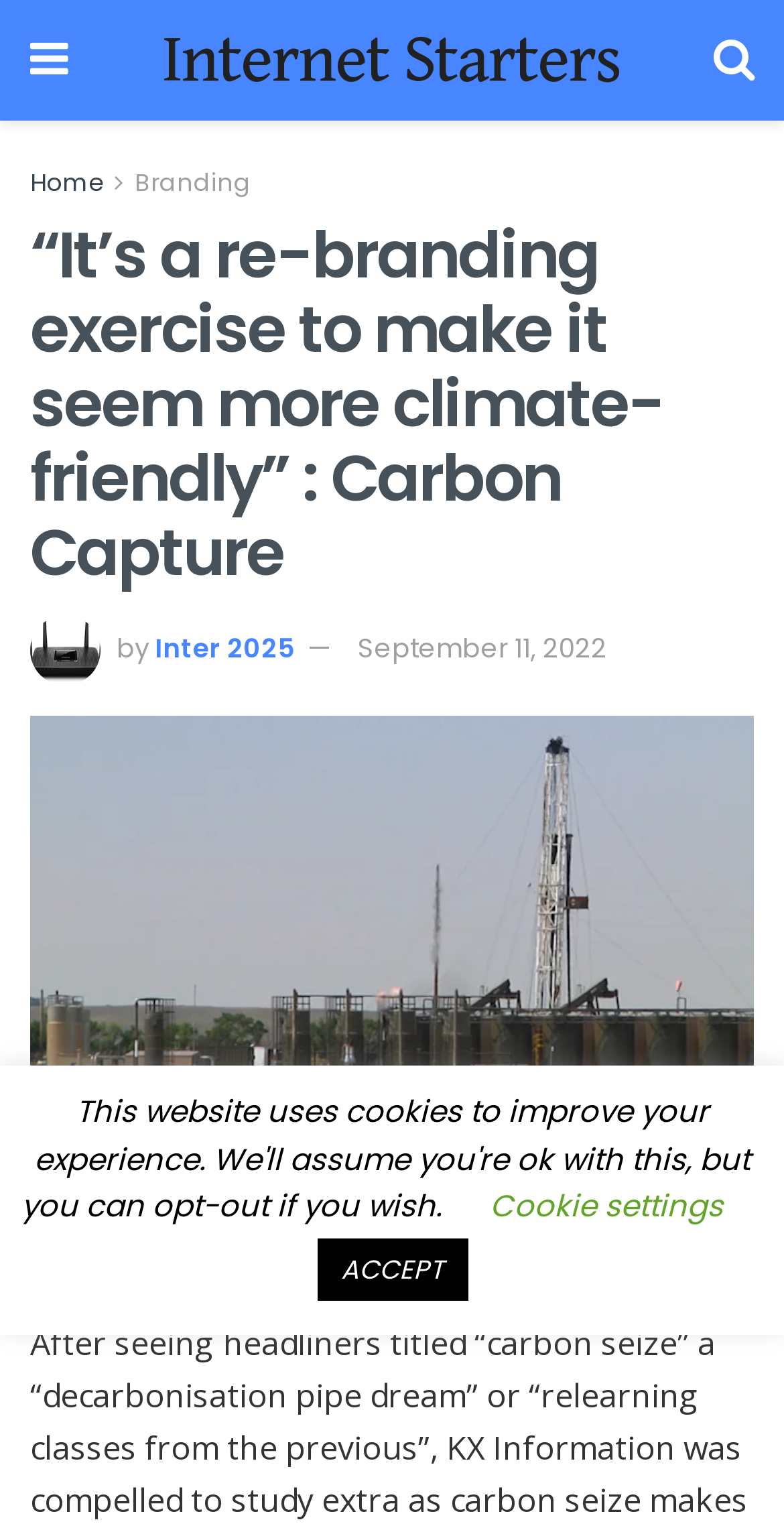Identify the bounding box coordinates of the section to be clicked to complete the task described by the following instruction: "view branding page". The coordinates should be four float numbers between 0 and 1, formatted as [left, top, right, bottom].

[0.172, 0.108, 0.321, 0.13]